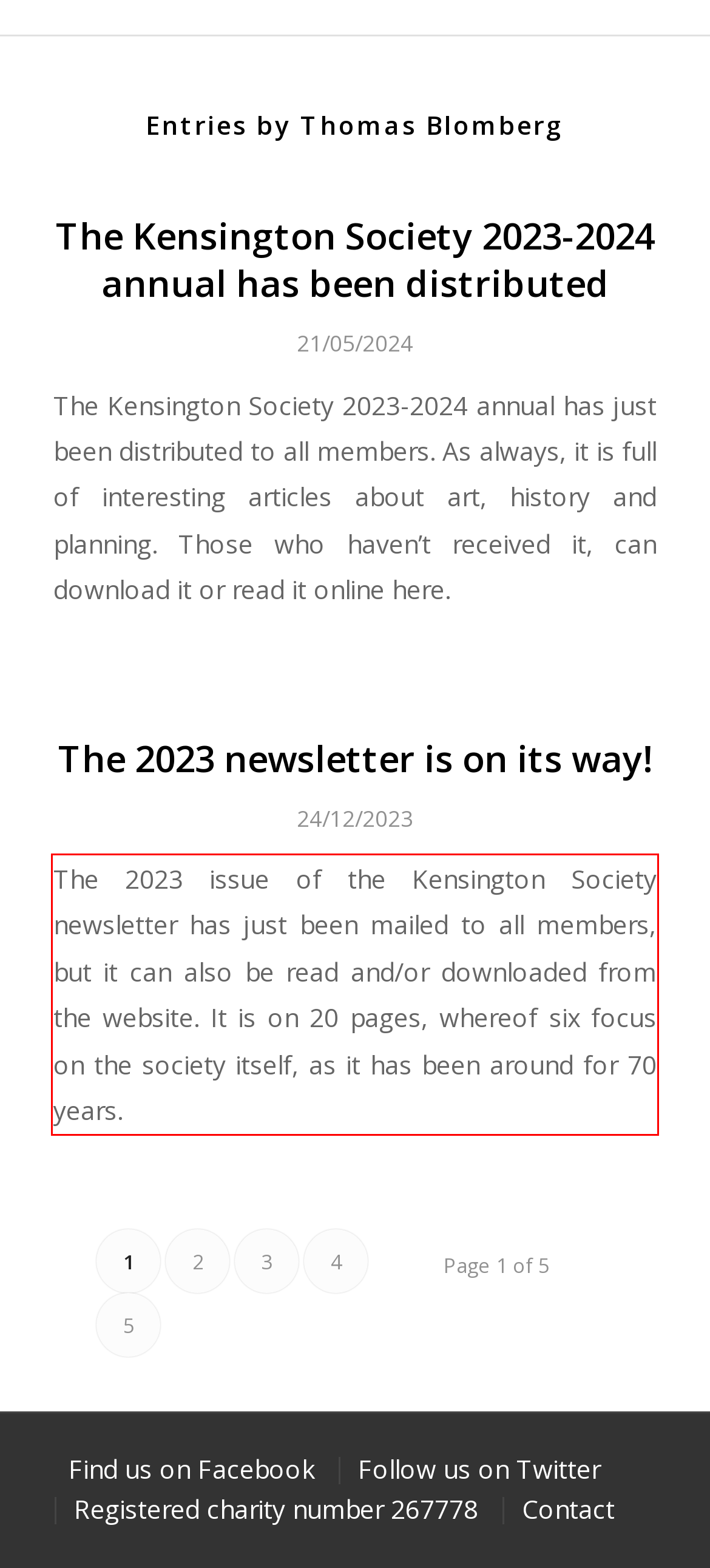Review the screenshot of the webpage and recognize the text inside the red rectangle bounding box. Provide the extracted text content.

The 2023 issue of the Kensington Society newsletter has just been mailed to all members, but it can also be read and/or downloaded from the website. It is on 20 pages, whereof six focus on the society itself, as it has been around for 70 years.